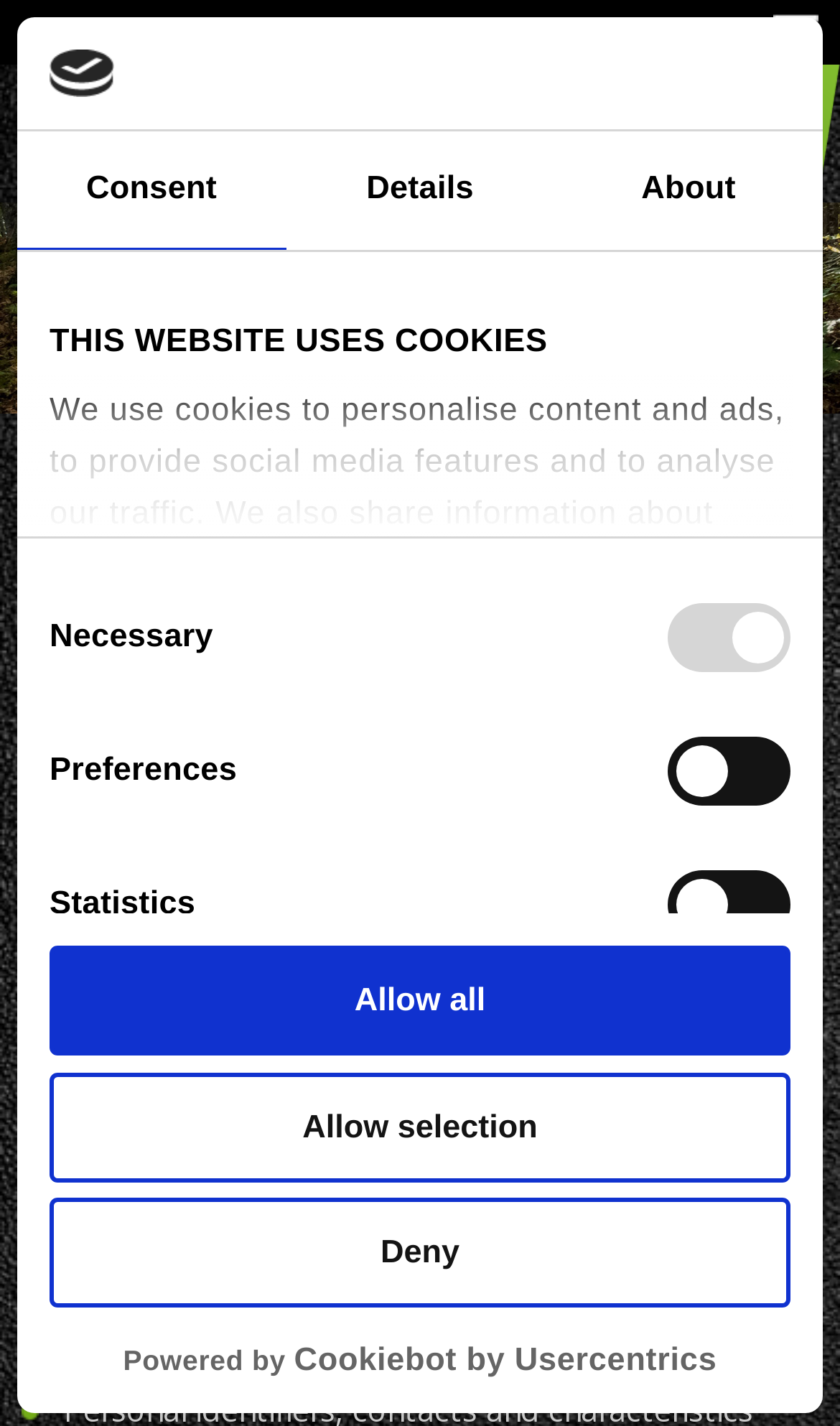Respond to the question below with a single word or phrase:
What type of information does Setchfield Cycles collect?

Personal information